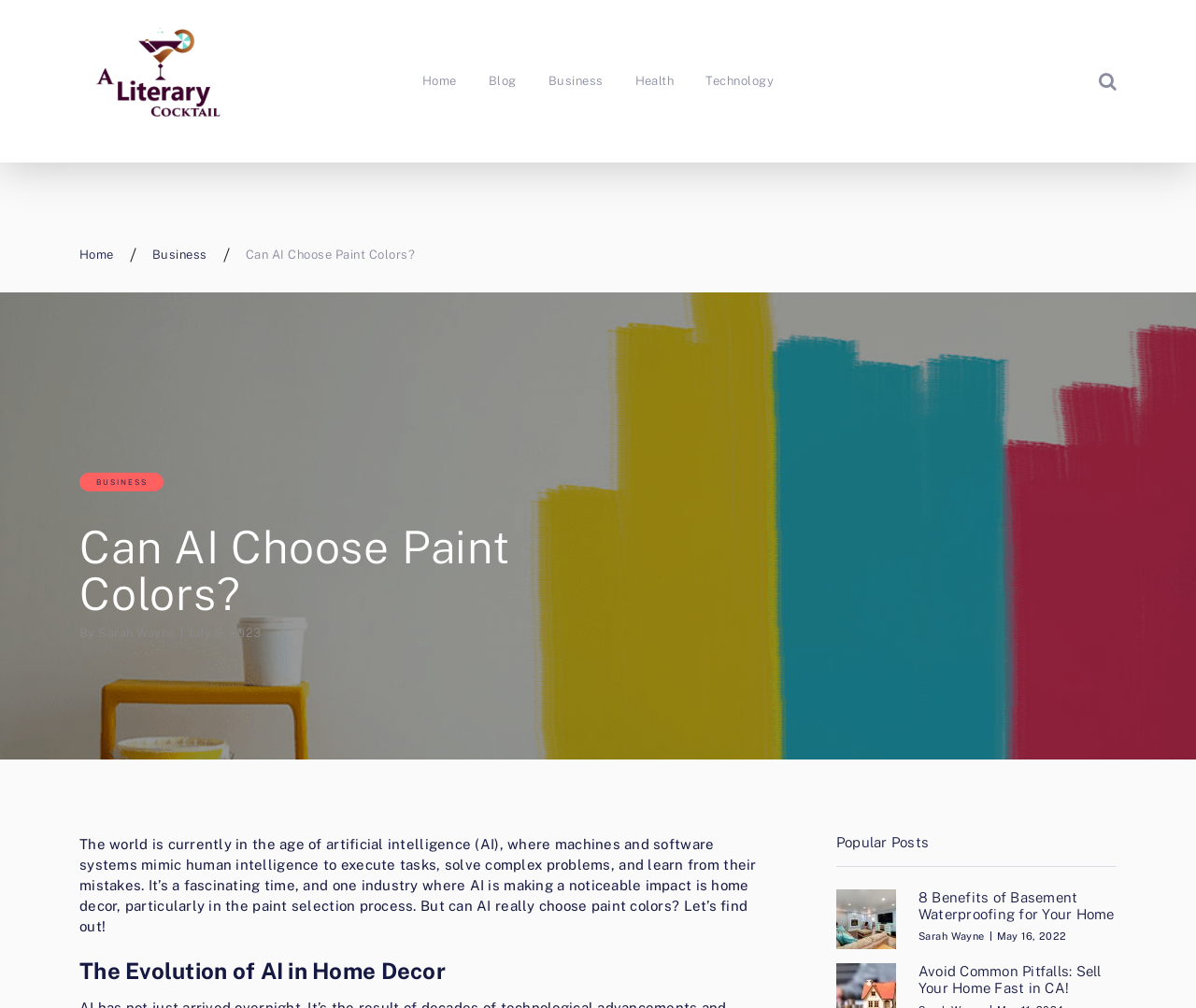Determine the bounding box coordinates for the clickable element required to fulfill the instruction: "Click the 'GO' button". Provide the coordinates as four float numbers between 0 and 1, i.e., [left, top, right, bottom].

[0.902, 0.062, 0.934, 0.099]